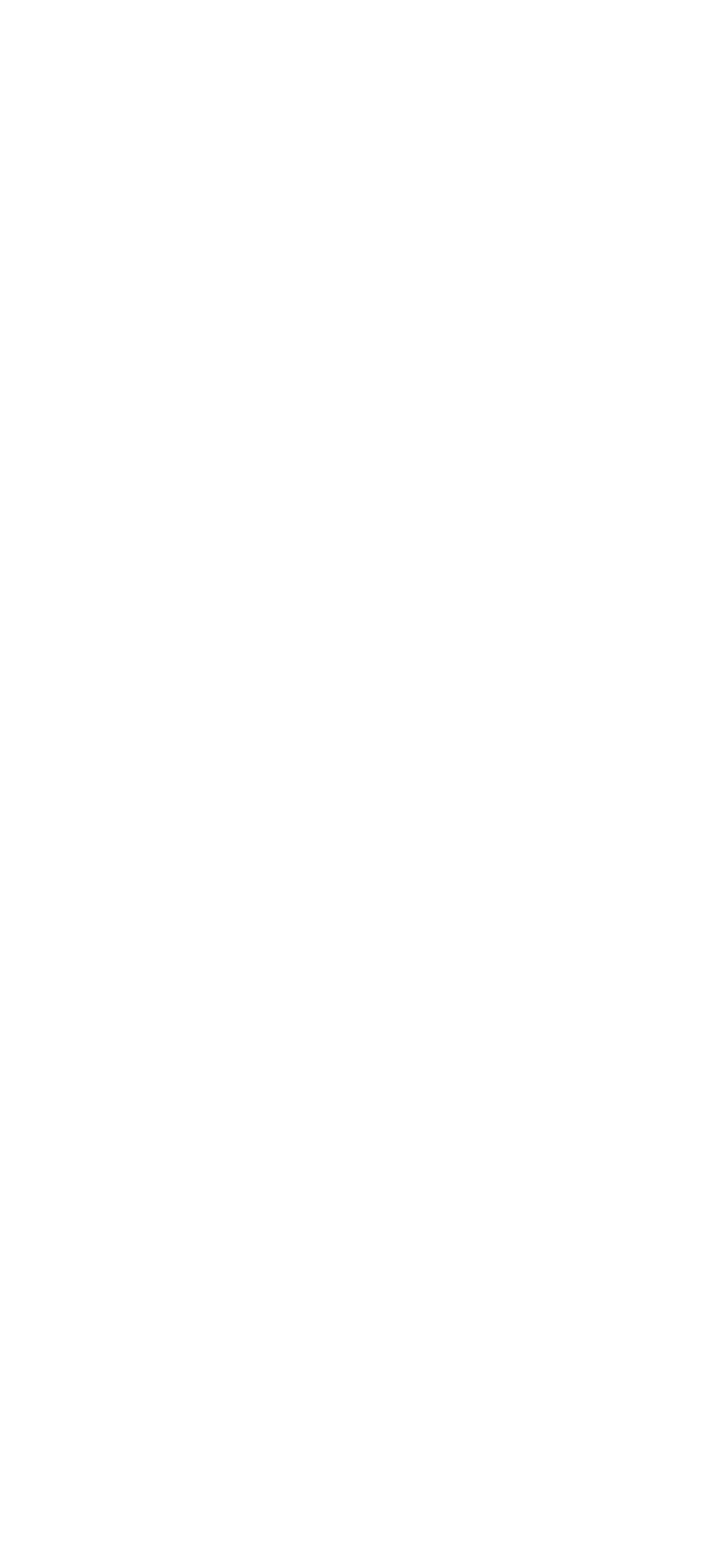Please predict the bounding box coordinates of the element's region where a click is necessary to complete the following instruction: "Visit Garrafeira Tio Pepe". The coordinates should be represented by four float numbers between 0 and 1, i.e., [left, top, right, bottom].

[0.29, 0.86, 0.593, 0.878]